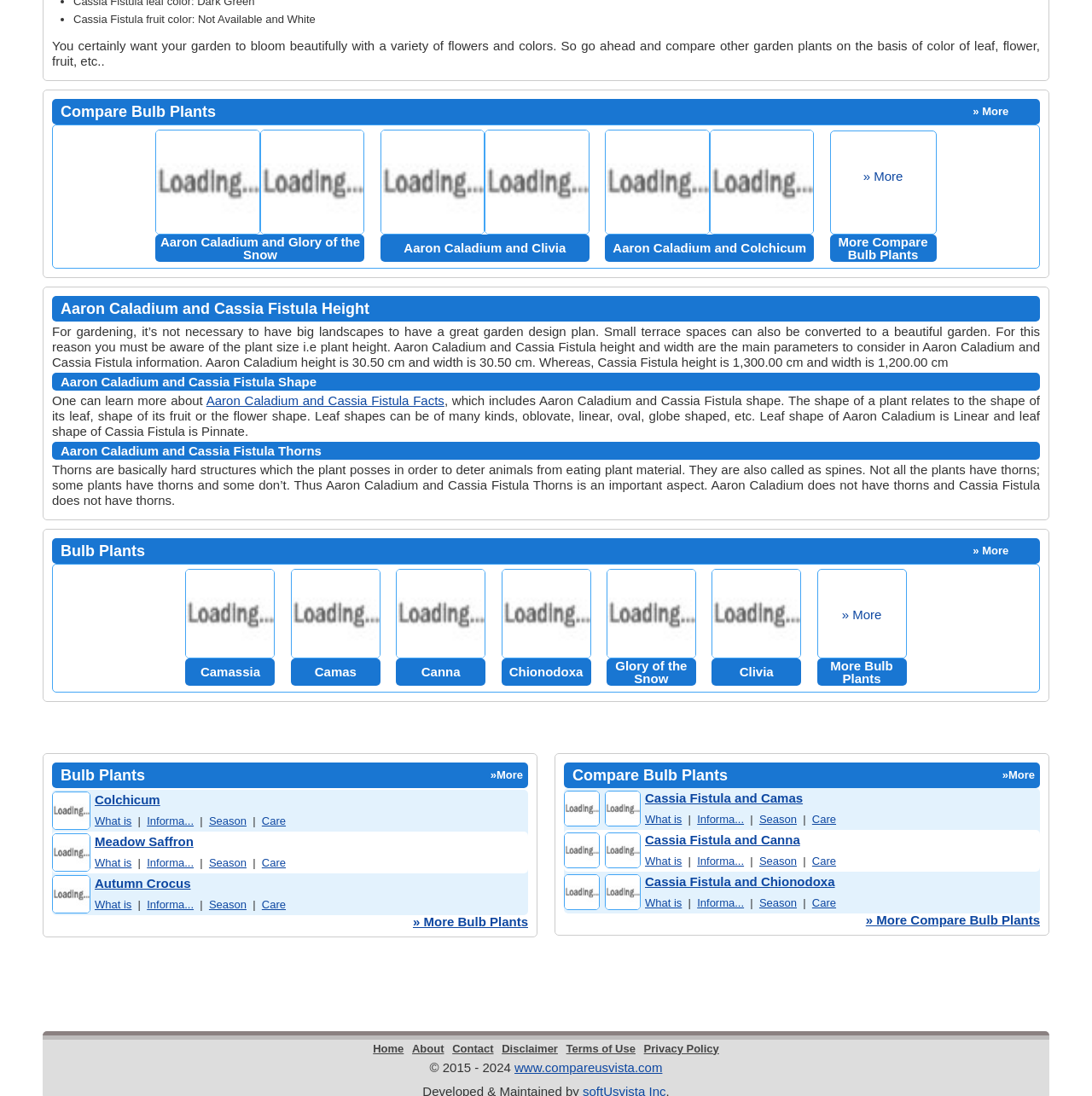What is the shape of Cassia Fistula leaf?
Answer the question in as much detail as possible.

The shape of Cassia Fistula leaf can be found in the section 'Aaron Caladium and Cassia Fistula Shape' which states that the shape of a plant relates to the shape of its leaf, and the leaf shape of Cassia Fistula is Pinnate.